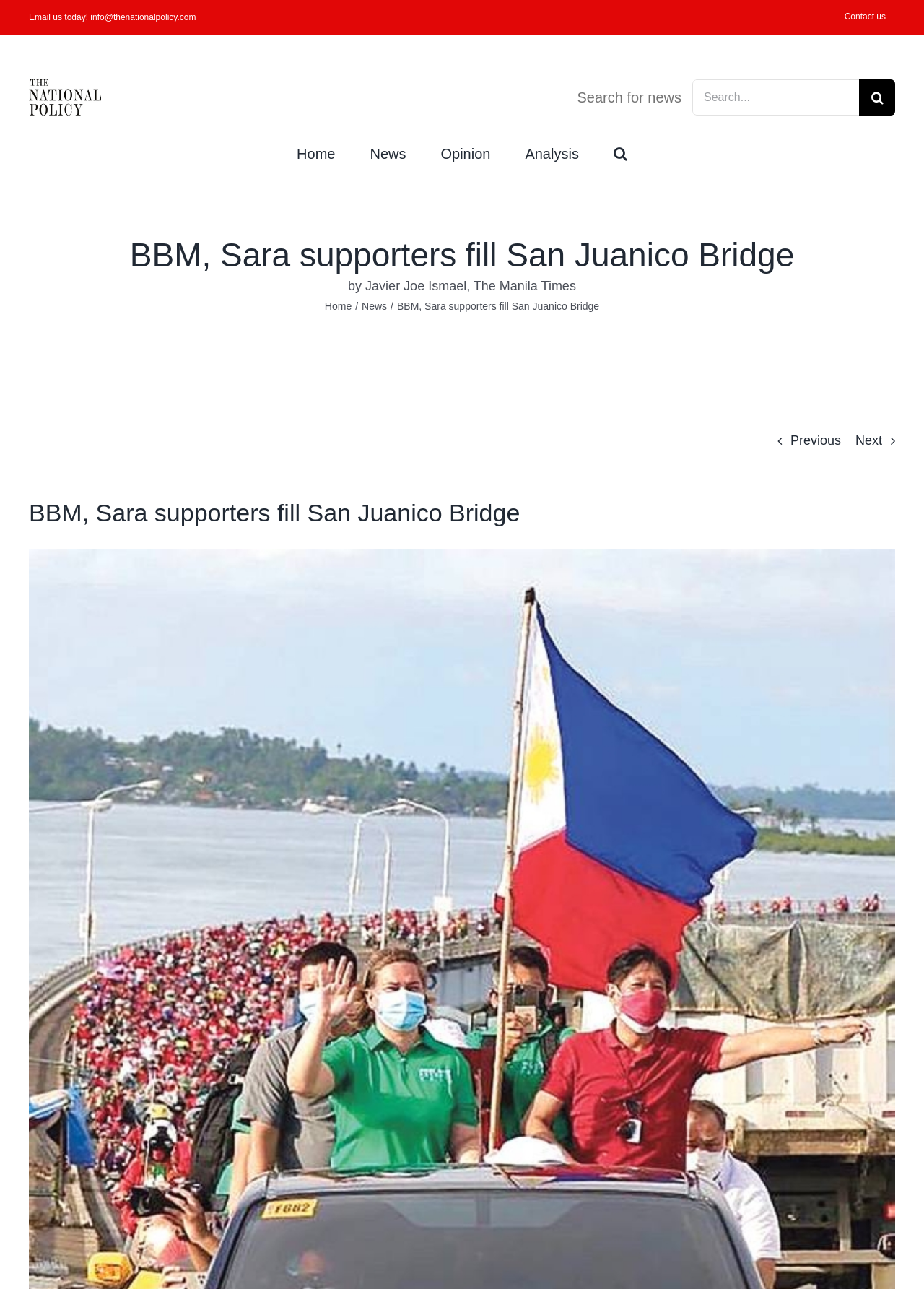How many navigation menus are there on this webpage?
Using the visual information from the image, give a one-word or short-phrase answer.

2